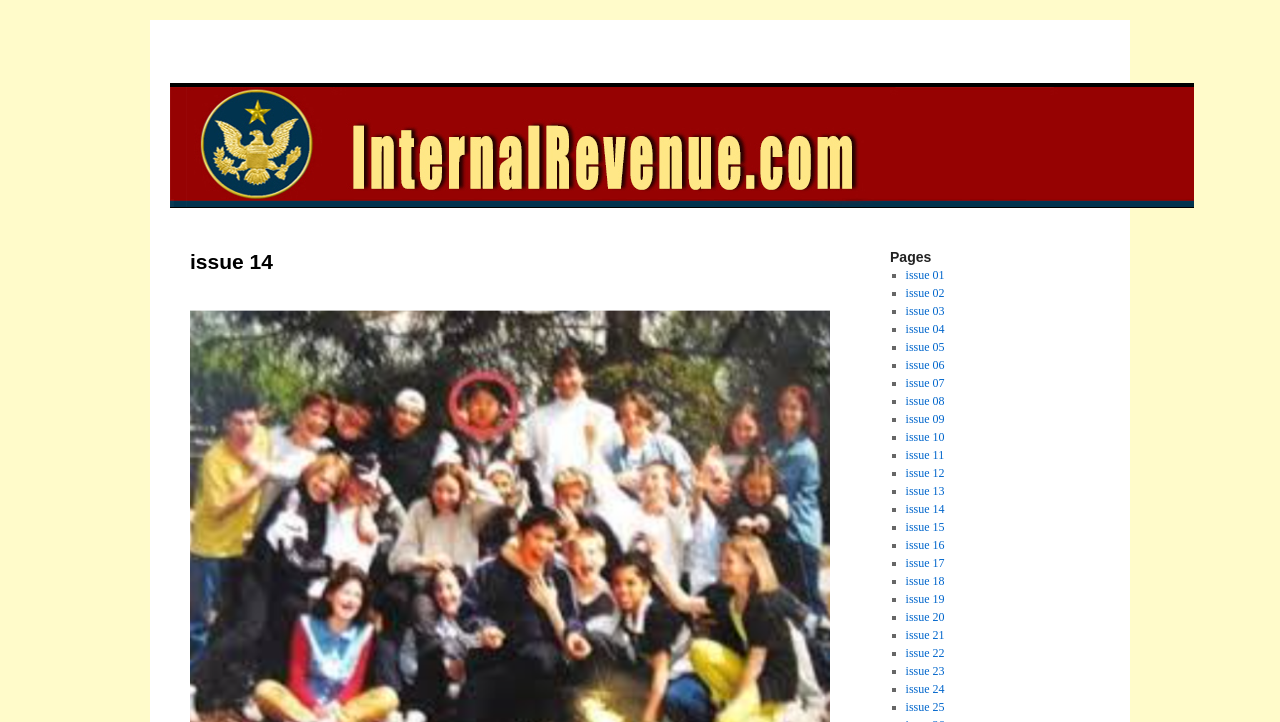Predict the bounding box coordinates of the UI element that matches this description: "issue 21". The coordinates should be in the format [left, top, right, bottom] with each value between 0 and 1.

[0.707, 0.87, 0.738, 0.889]